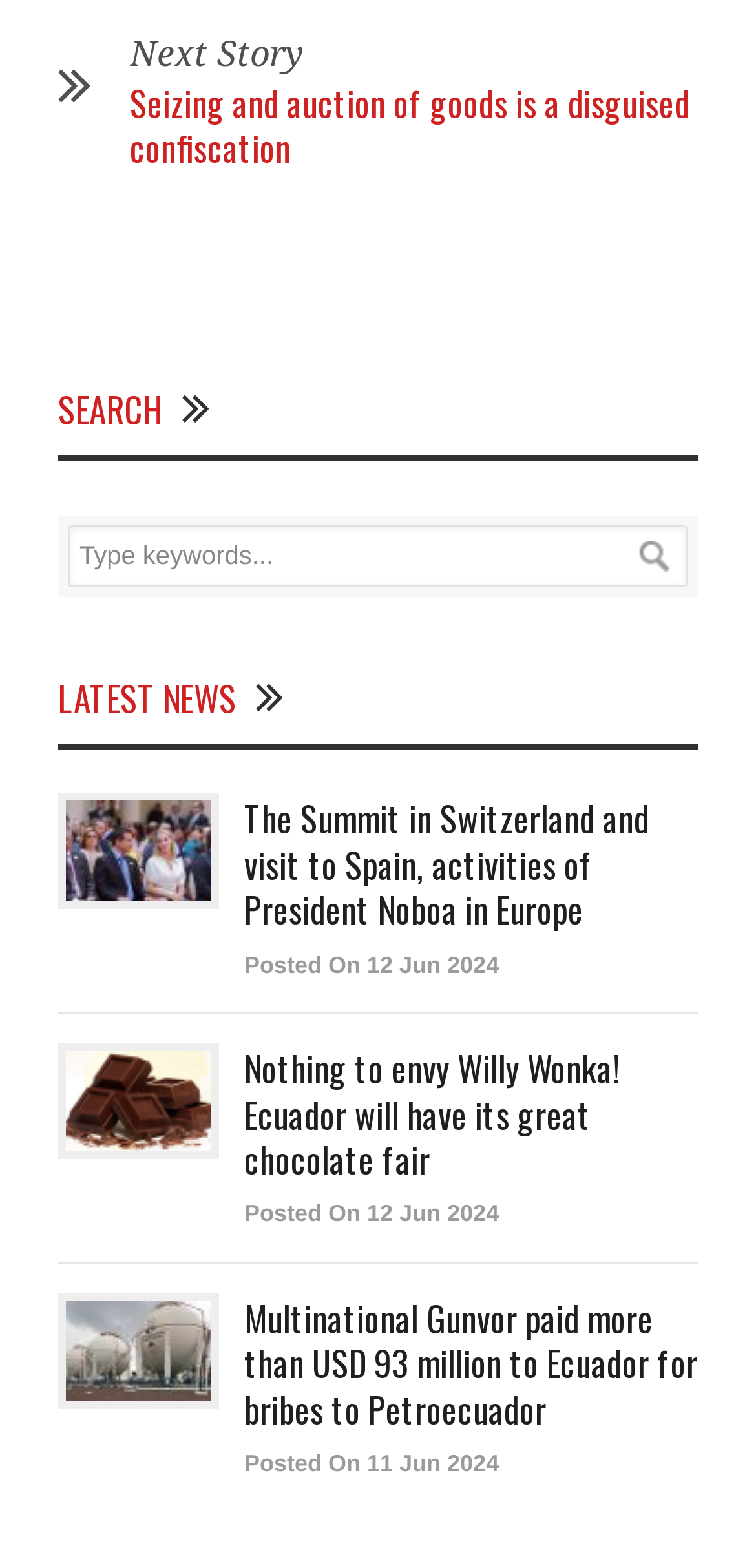Pinpoint the bounding box coordinates of the element to be clicked to execute the instruction: "Click to become a member".

None